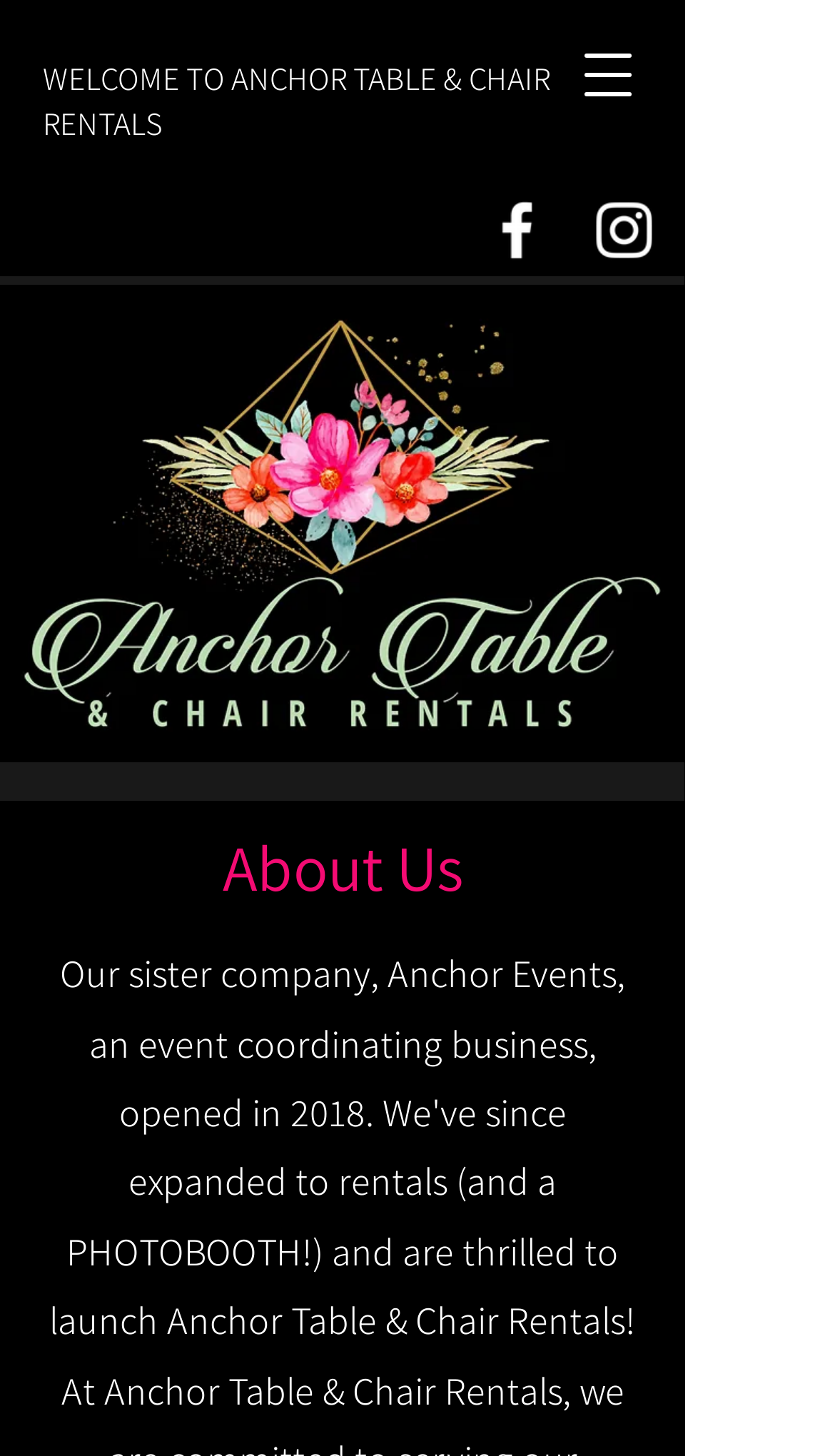Please give a one-word or short phrase response to the following question: 
What is the topic of the heading?

About Us